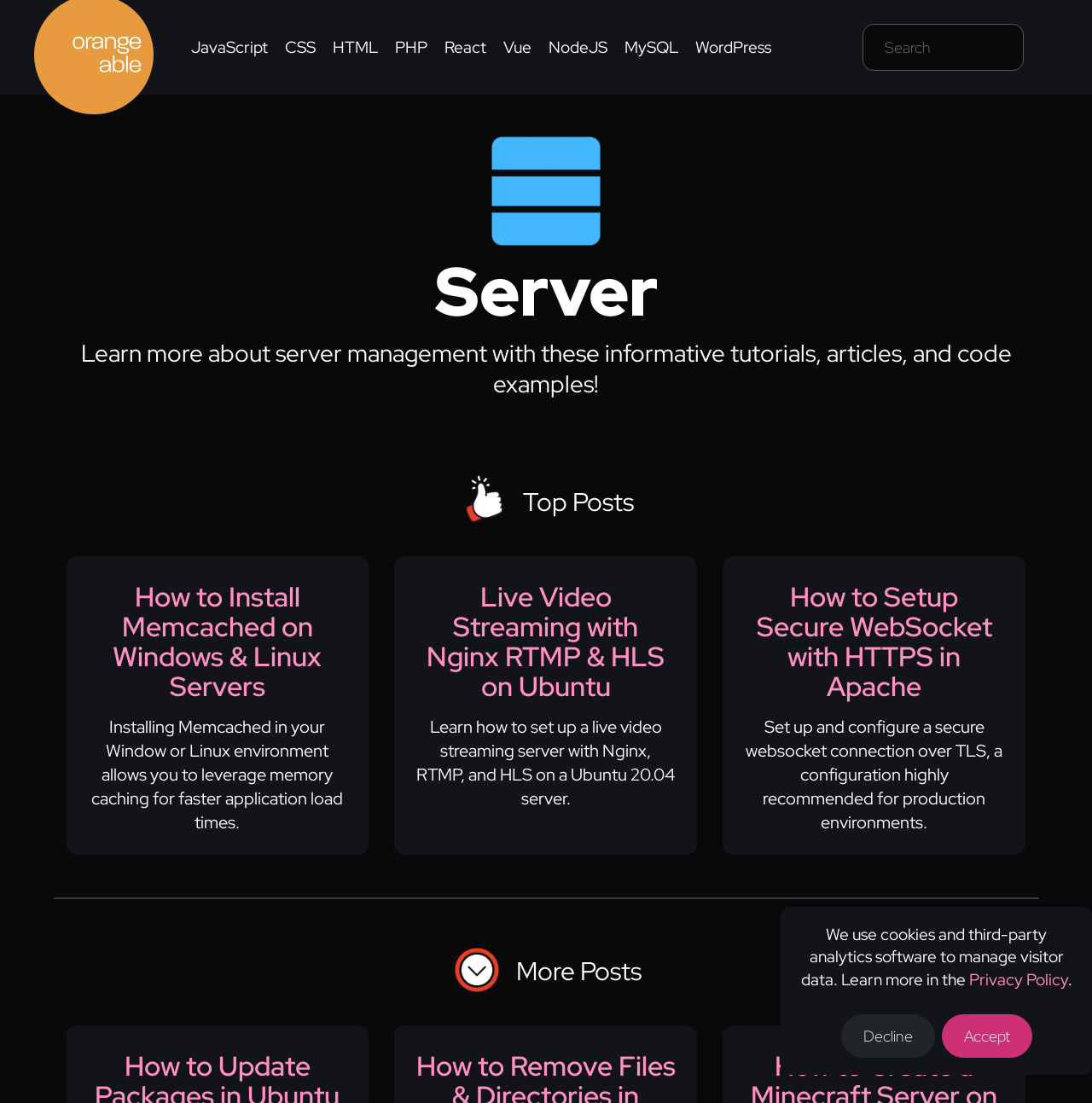Utilize the details in the image to thoroughly answer the following question: What is the purpose of setting up a secure WebSocket connection?

According to the webpage, setting up a secure WebSocket connection with HTTPS in Apache is highly recommended for production environments, as indicated by the static text element below the heading 'How to Setup Secure WebSocket with HTTPS in Apache'.